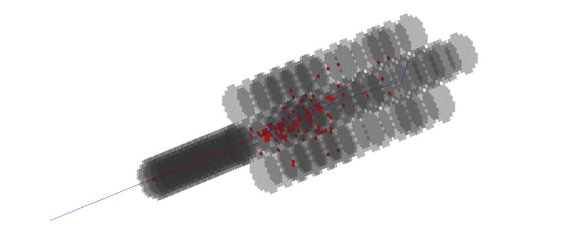Please answer the following question using a single word or phrase: 
What is the energy of the simulated pion shower?

50 GeV